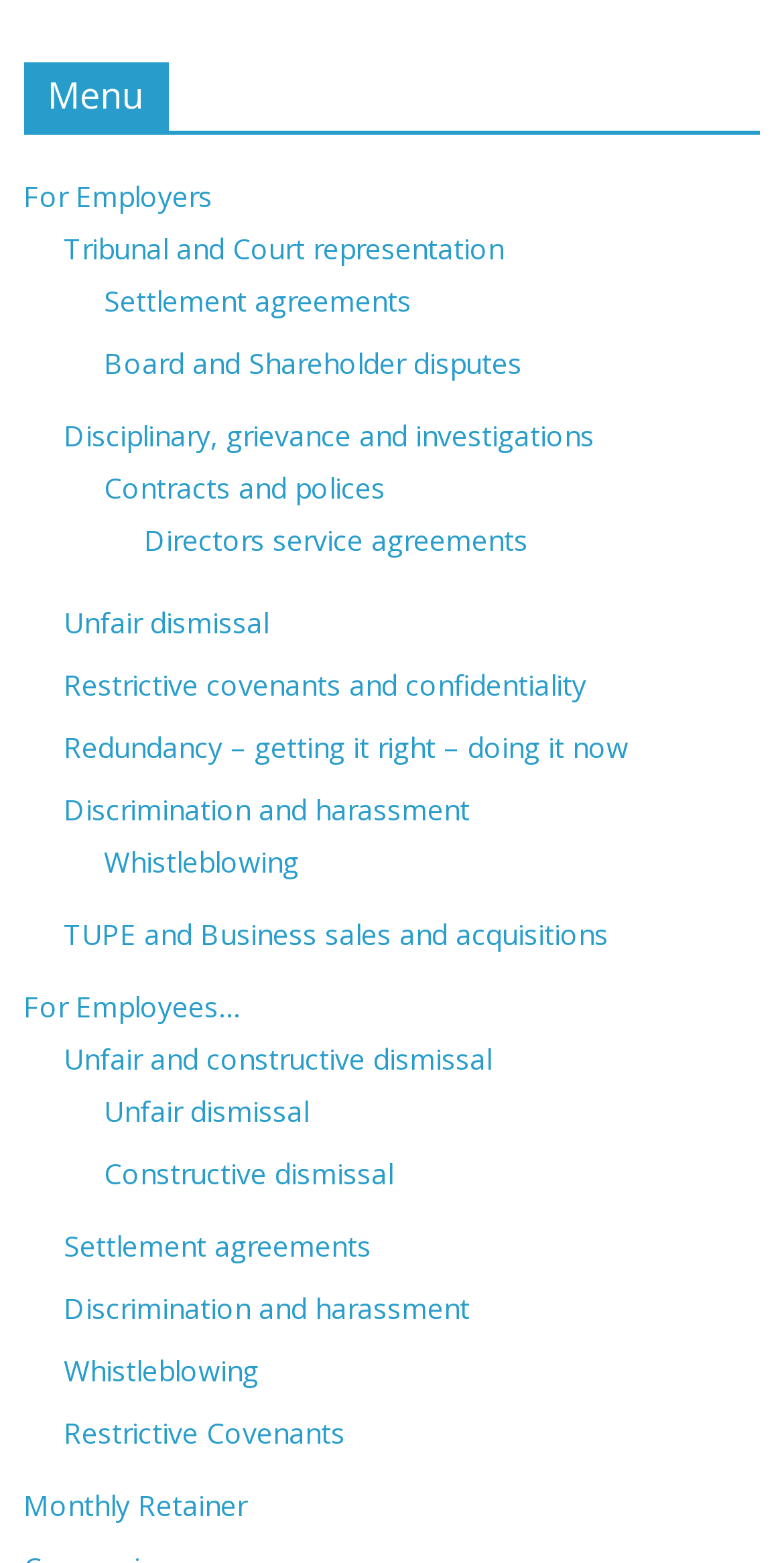Could you locate the bounding box coordinates for the section that should be clicked to accomplish this task: "View 'Tribunal and Court representation'".

[0.081, 0.146, 0.643, 0.171]